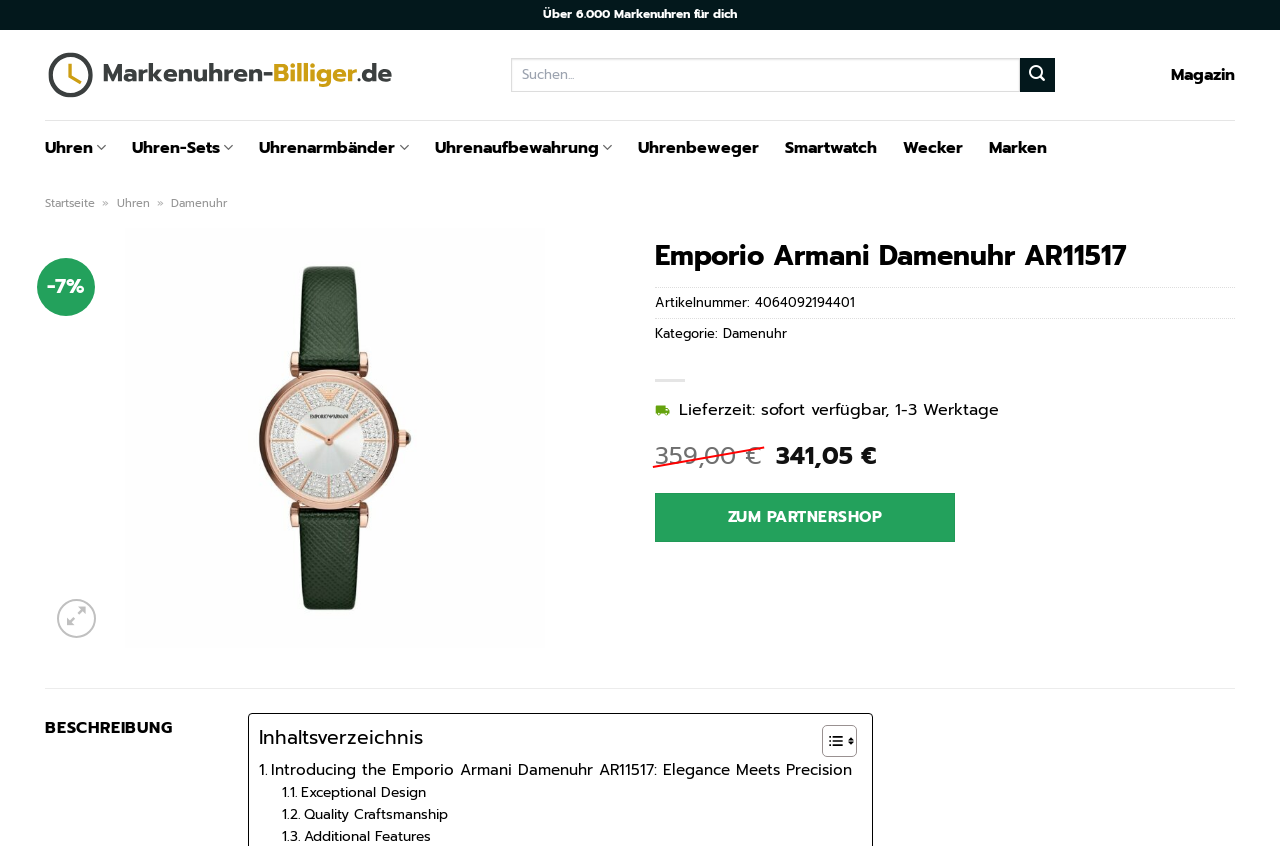Please give the bounding box coordinates of the area that should be clicked to fulfill the following instruction: "Toggle table of content". The coordinates should be in the format of four float numbers from 0 to 1, i.e., [left, top, right, bottom].

[0.631, 0.856, 0.666, 0.896]